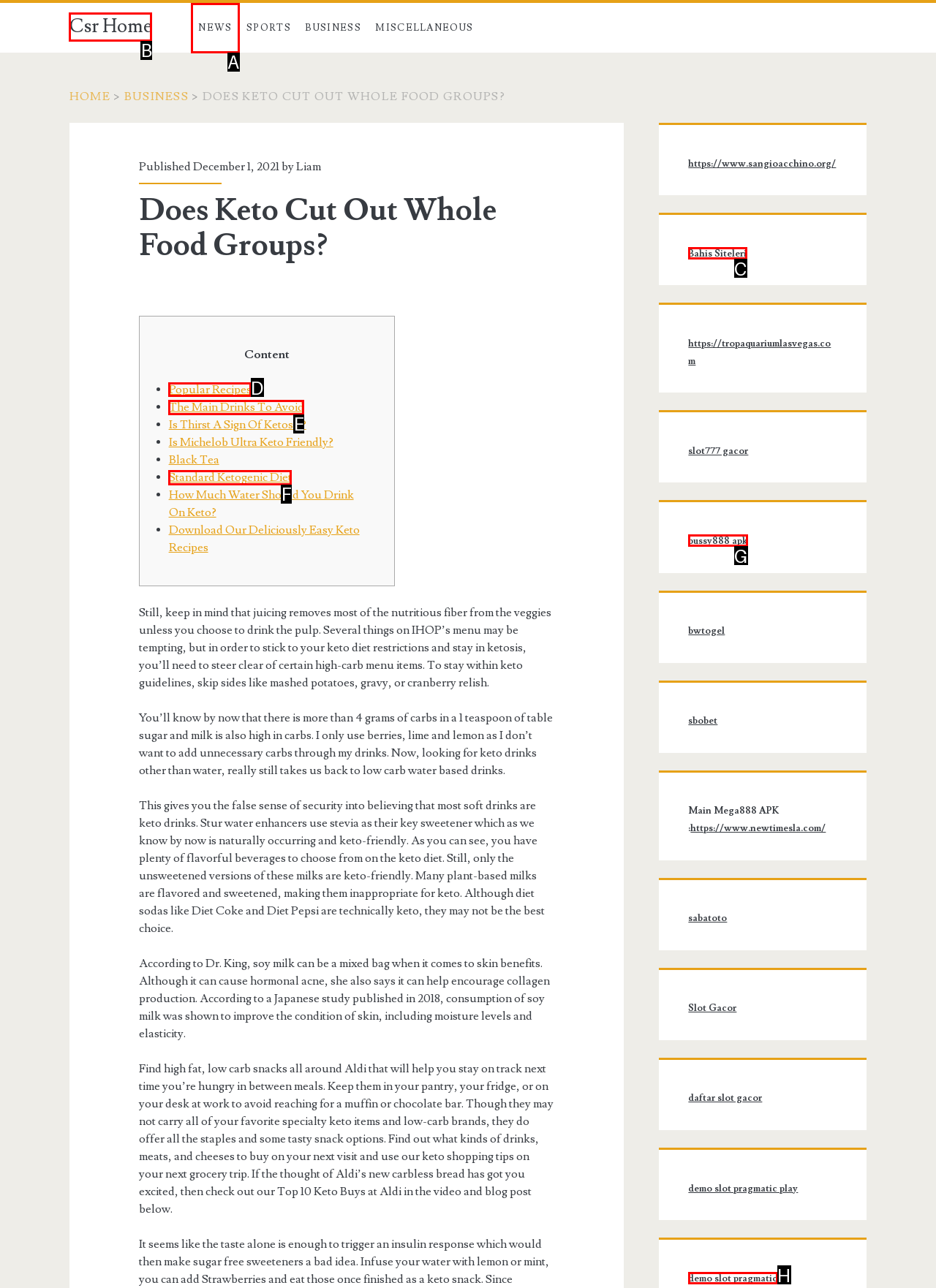Determine which letter corresponds to the UI element to click for this task: Explore Popular Recipes
Respond with the letter from the available options.

D